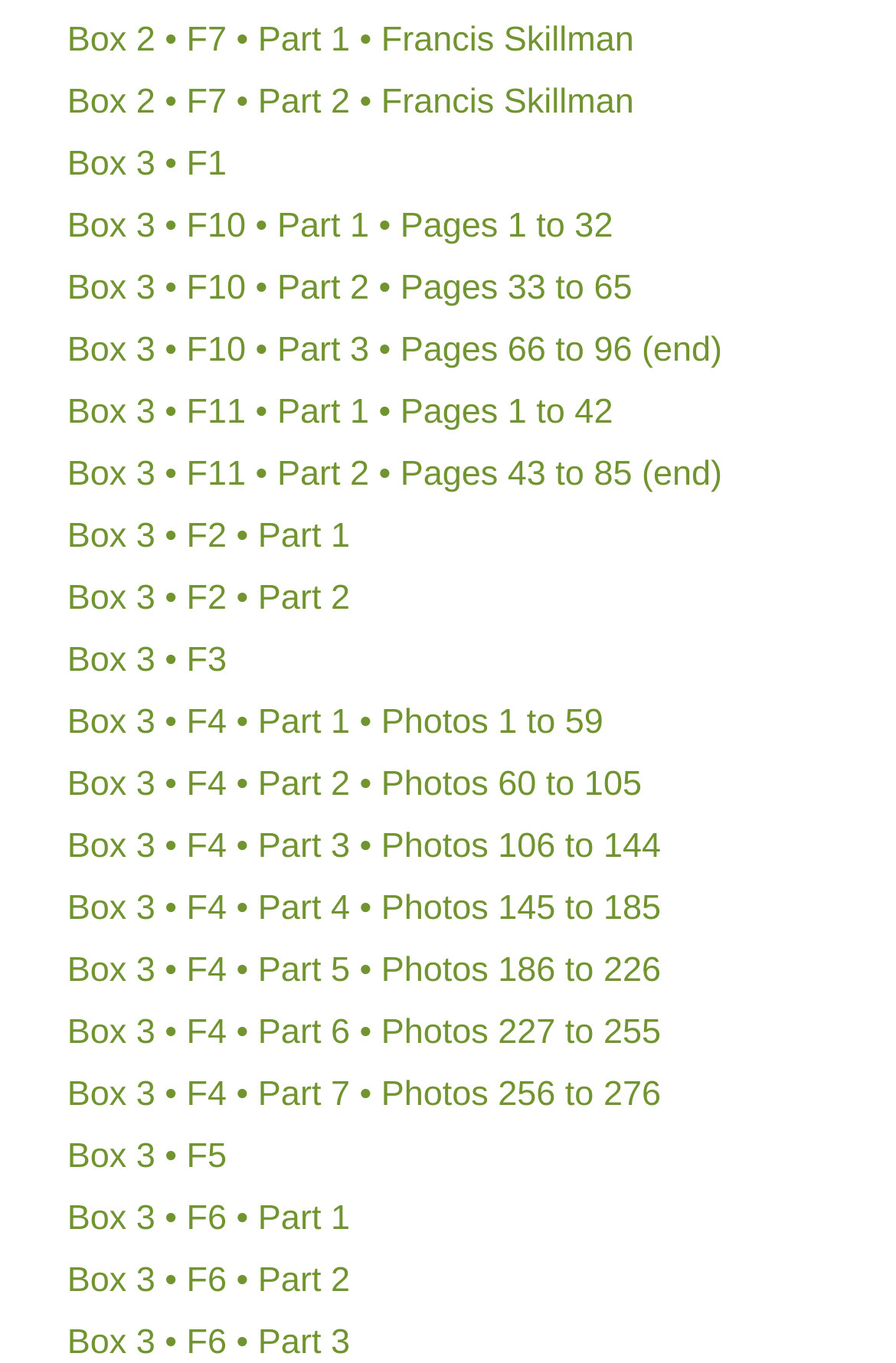How many links are associated with Box 3?
Please give a well-detailed answer to the question.

I counted the number of links starting with 'Box 3' and found that there are 18 links in total.